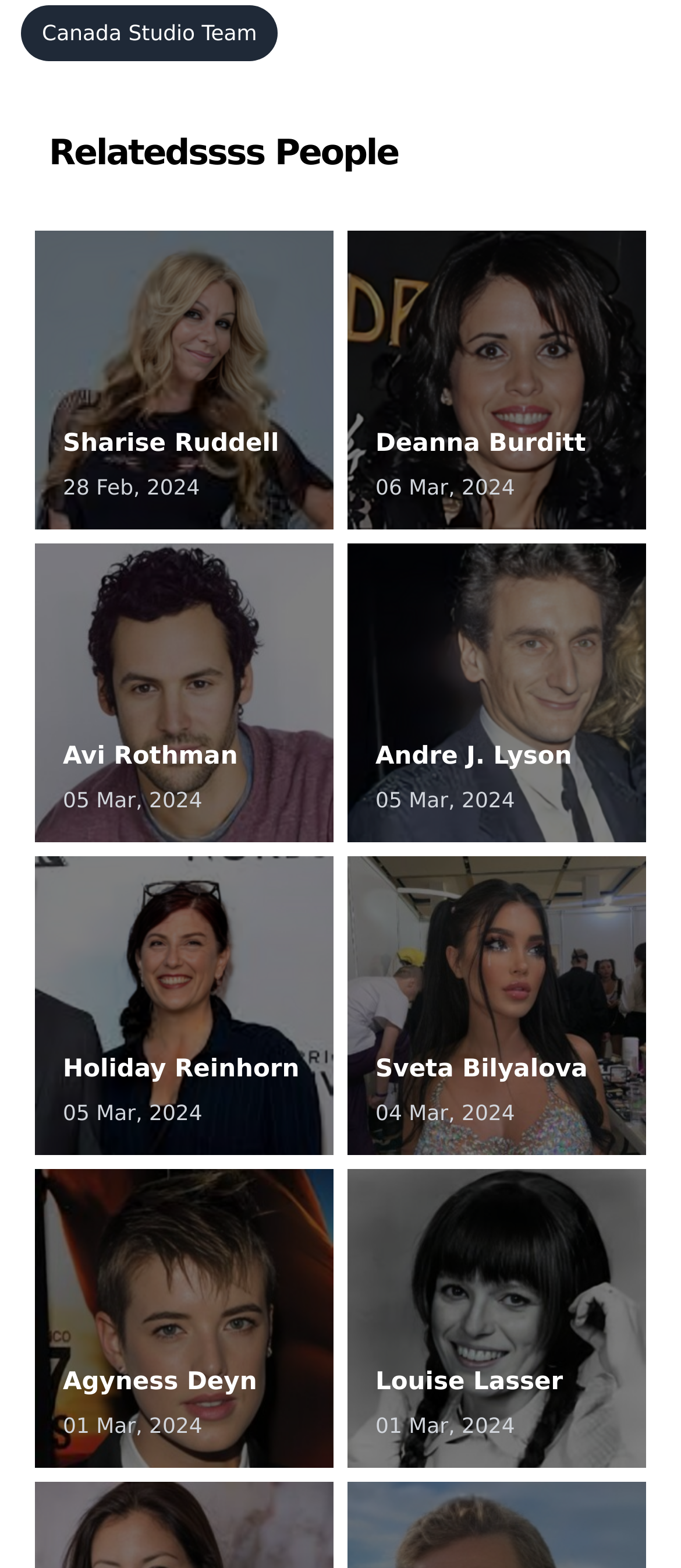How many people are listed on the webpage?
Look at the image and respond to the question as thoroughly as possible.

The webpage has a section titled 'Related People' which lists 7 individuals with their names and dates.